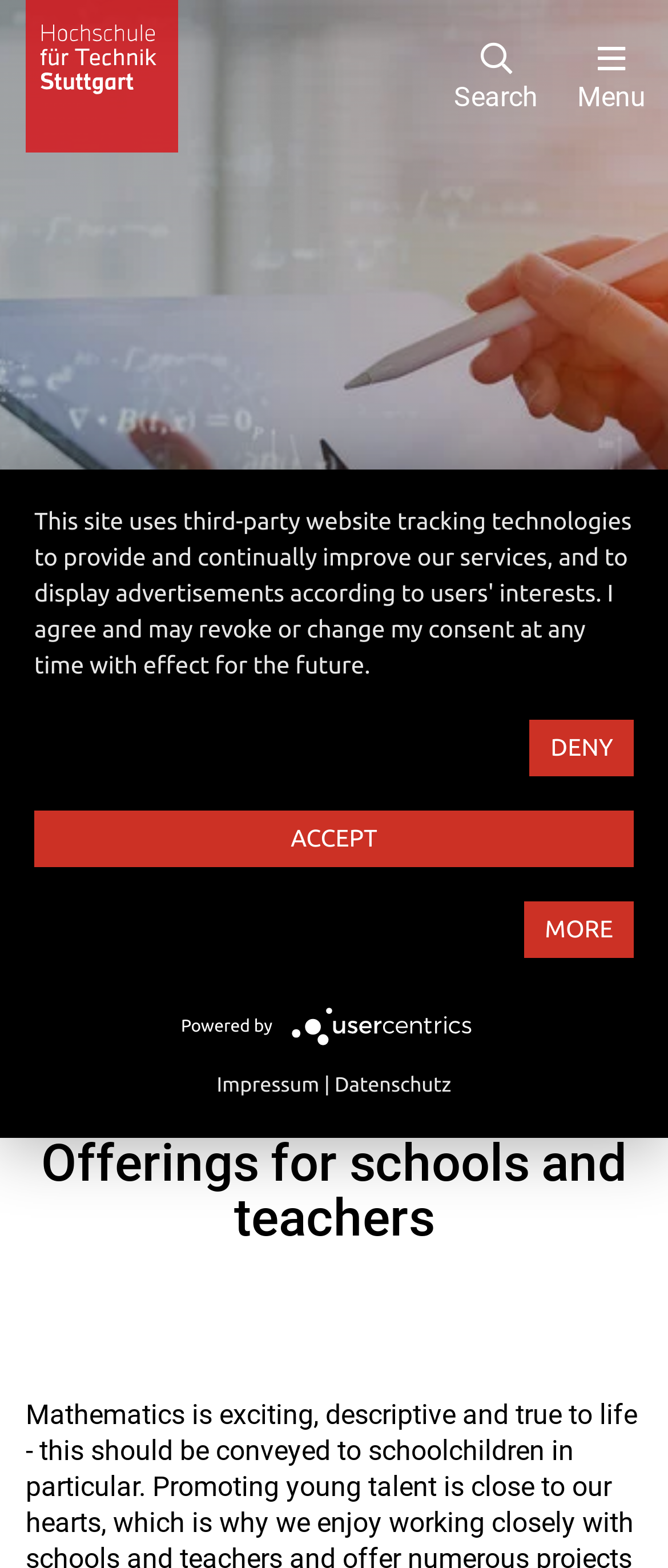What is the text on the top-left corner?
Refer to the image and provide a one-word or short phrase answer.

Hochschule für Technik Stuttgart